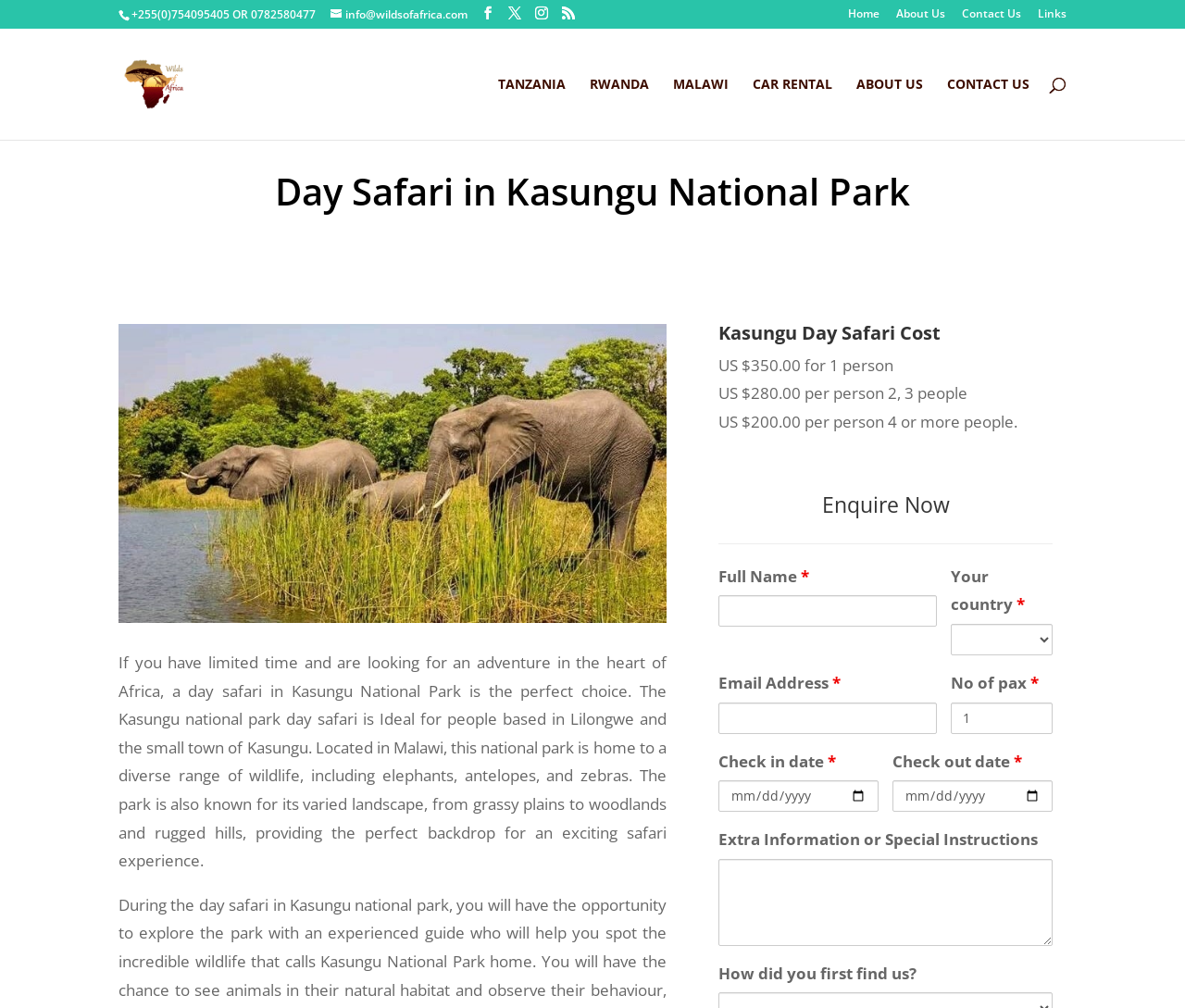Deliver a detailed narrative of the webpage's visual and textual elements.

This webpage is about a day safari in Kasungu National Park, offering an authentic and intimate adventure in the African bush with cultural experiences. 

At the top of the page, there is a contact information section with a phone number and an email address. Next to it, there are social media links. On the right side, there are navigation links to different sections of the website, including Home, About Us, Contact Us, and Links.

Below the contact information, there is a banner with a link to Tanzania Safari Tours and an image related to wildlife safaris. Underneath the banner, there are links to different countries, including Tanzania, Rwanda, Malawi, and a car rental service.

On the left side of the page, there is a search bar. Below the search bar, there is a heading that reads "Day Safari in Kasungu National Park" and an image related to the safari. 

The main content of the page is divided into two sections. The first section provides information about the day safari, including a description of the experience, the location, and the wildlife that can be seen. The second section is about the cost of the safari, which varies depending on the number of people.

Below the cost section, there is an enquiry form where users can fill in their details to request more information. The form includes fields for full name, country, email address, number of people, check-in and check-out dates, and extra information or special instructions. There is also a section to select how the user found the website.

Overall, the webpage is well-organized and easy to navigate, with clear headings and concise text that provides all the necessary information about the day safari experience.